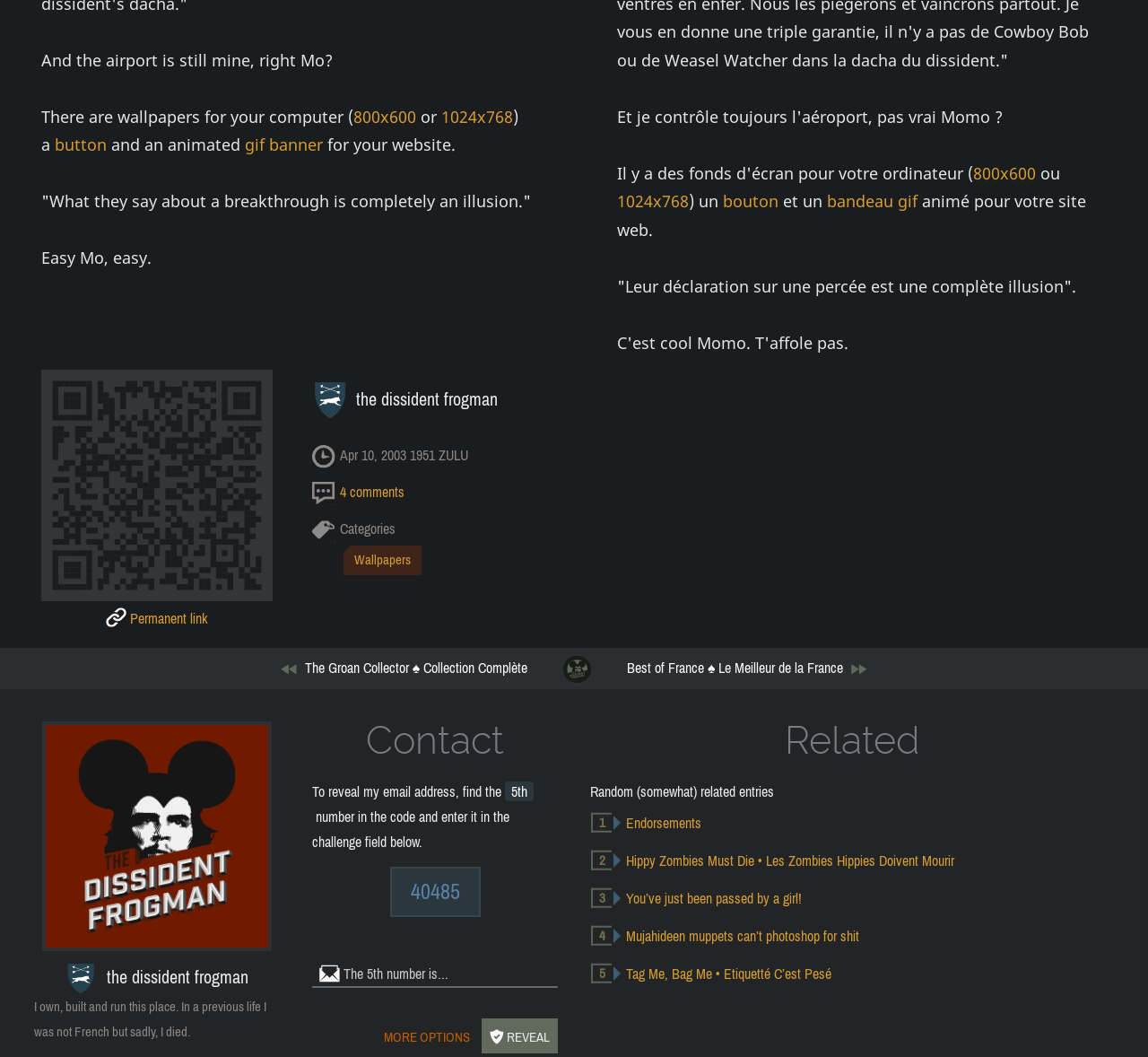Determine the bounding box coordinates for the HTML element described here: "Kevin C. Coffey".

None